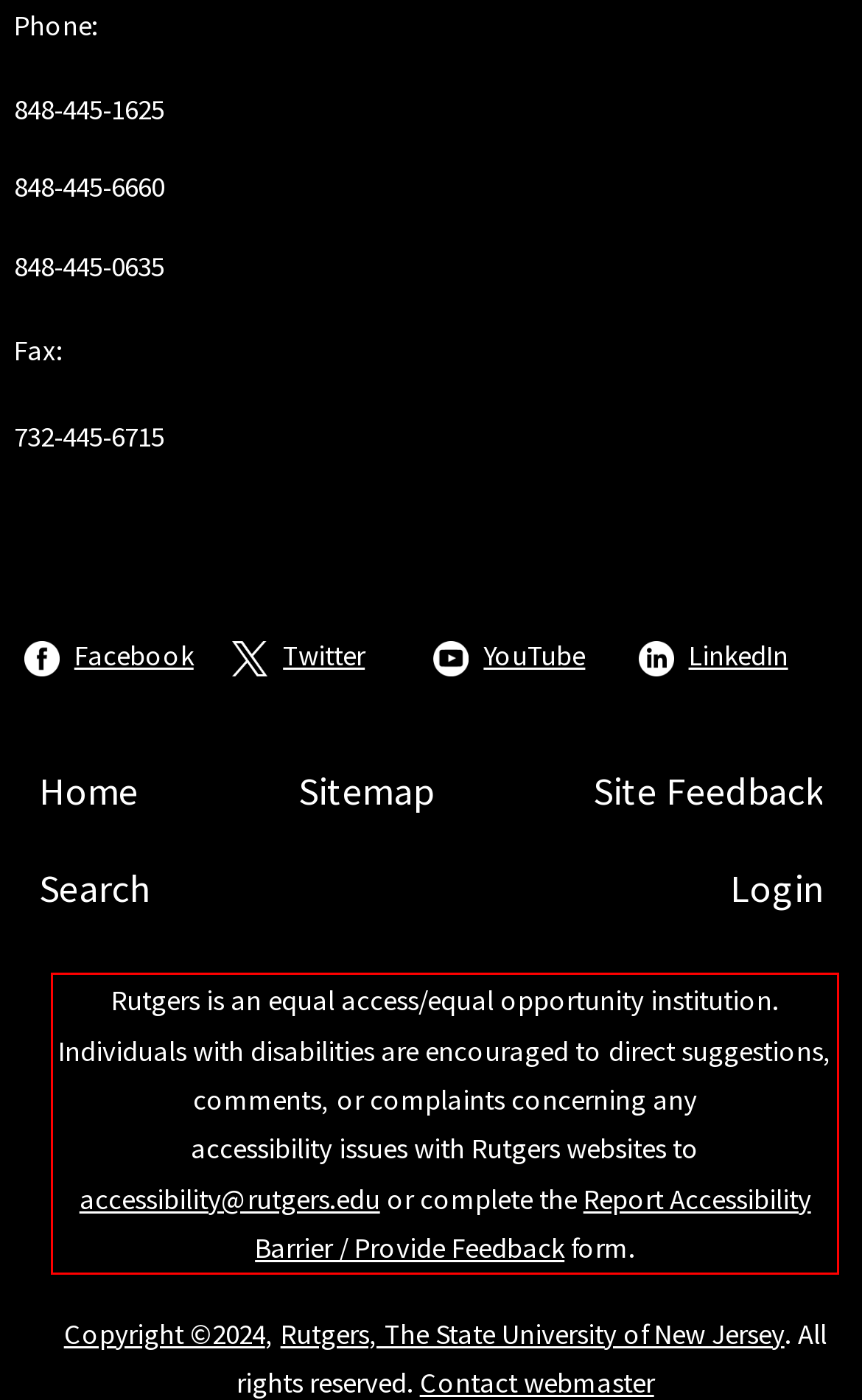Identify the text inside the red bounding box in the provided webpage screenshot and transcribe it.

Rutgers is an equal access/equal opportunity institution. Individuals with disabilities are encouraged to direct suggestions, comments, or complaints concerning any accessibility issues with Rutgers websites to accessibility@rutgers.edu or complete the Report Accessibility Barrier / Provide Feedback form.